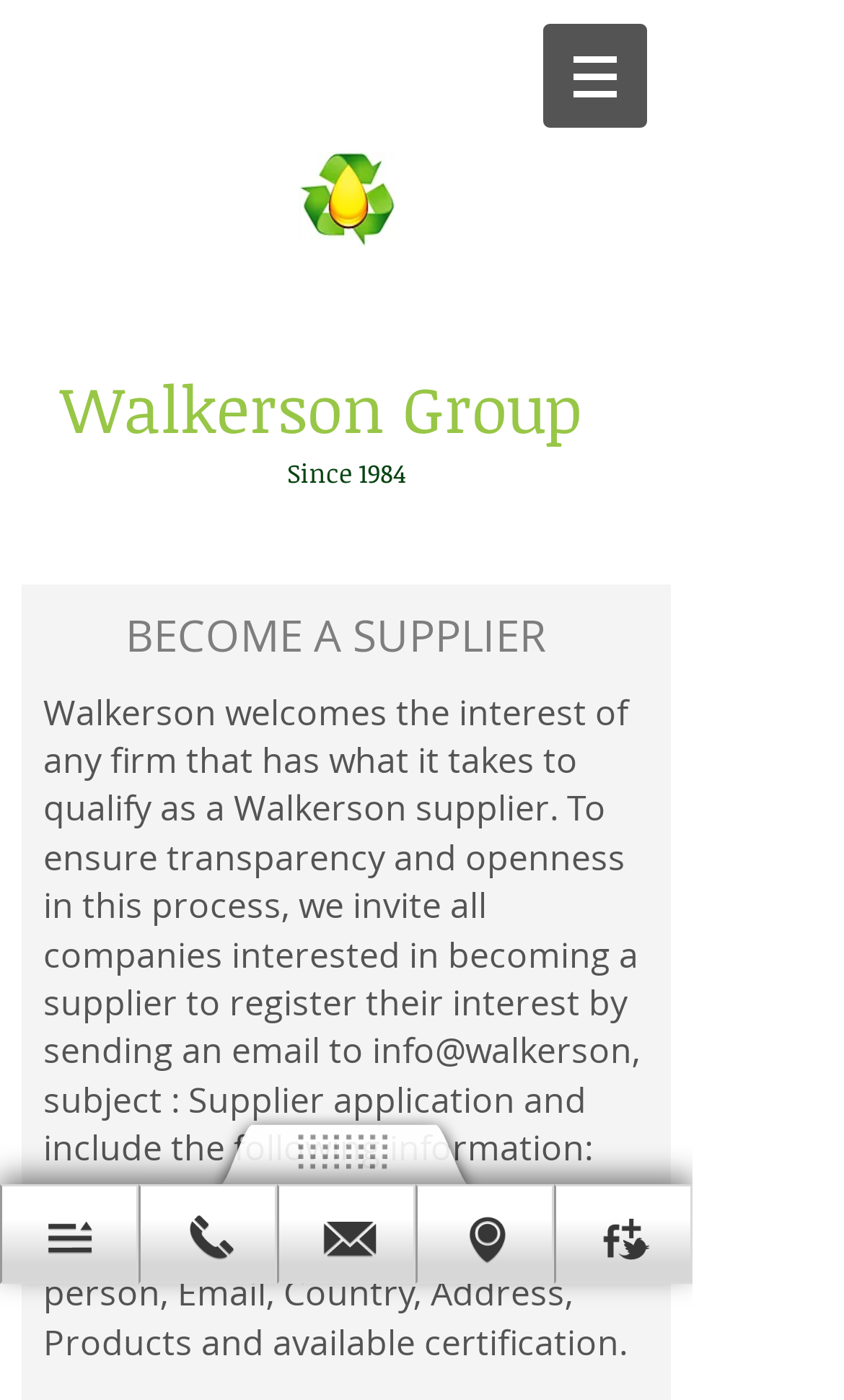Provide a comprehensive description of the webpage.

The webpage is about becoming a supplier for Walkerson Group, a company that has been in operation since 1984. At the top left of the page, there is a heading with the company name, followed by a smaller heading with the year 1984. 

On the top right, there is a navigation menu labeled "Site" with a button that has a popup menu. The button is accompanied by a small image. 

Below the navigation menu, there is a prominent heading that reads "BECOME A SUPPLIER". 

The main content of the page is a paragraph of text that explains the process of becoming a supplier for Walkerson. It invites interested companies to register their interest by sending an email to a specific address with certain required information. 

Below this paragraph, there is a list of required information that includes company name, contact person's name, email, country, address, products, and available certifications. This list is located near the bottom of the page.